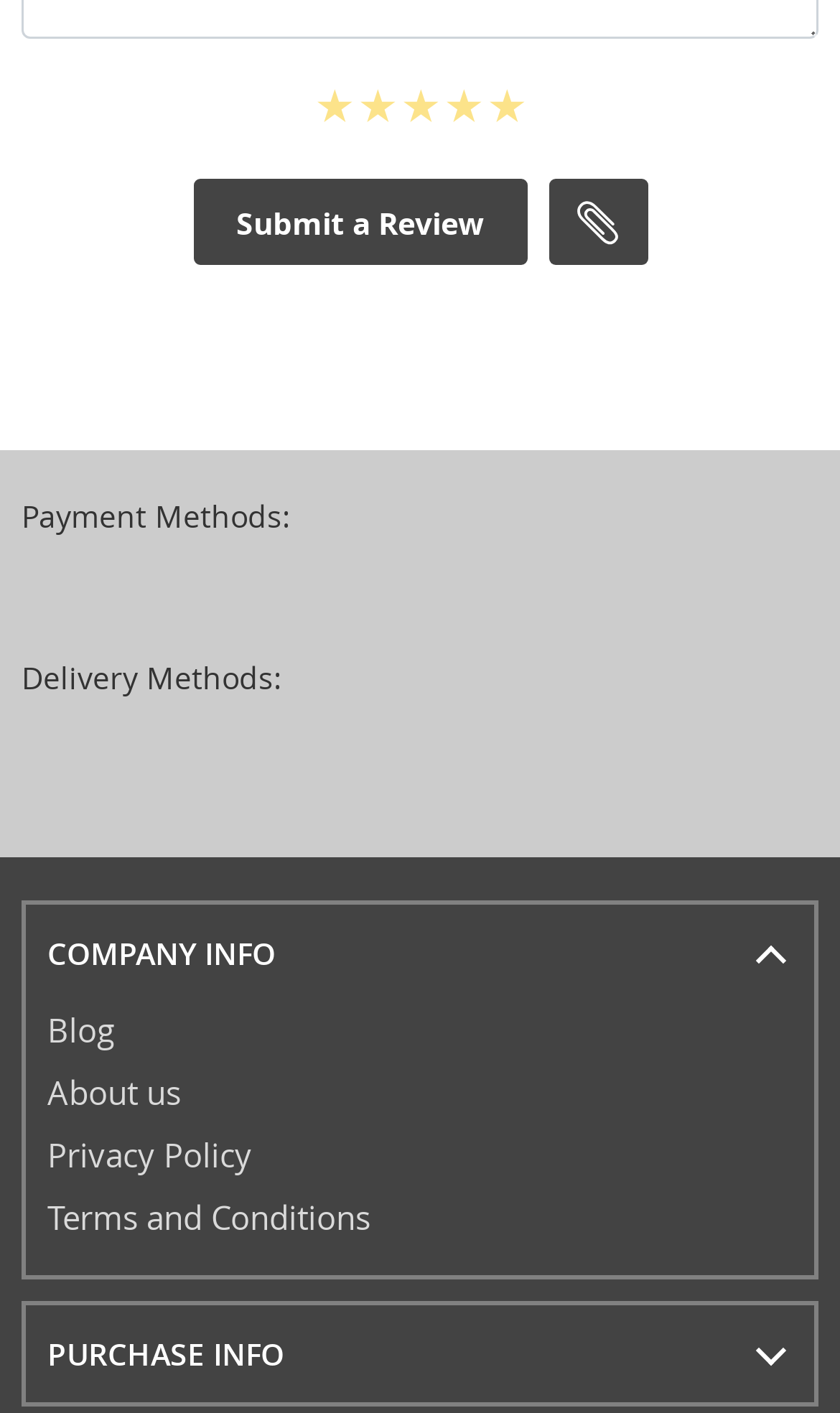What type of information is listed under 'COMPANY INFO'?
Please provide a detailed answer to the question.

The 'COMPANY INFO' section appears to contain links to various pages related to the company, such as 'Blog', 'About us', 'Privacy Policy', and 'Terms and Conditions', which suggests that it provides information about the company's background, policies, and other relevant details.